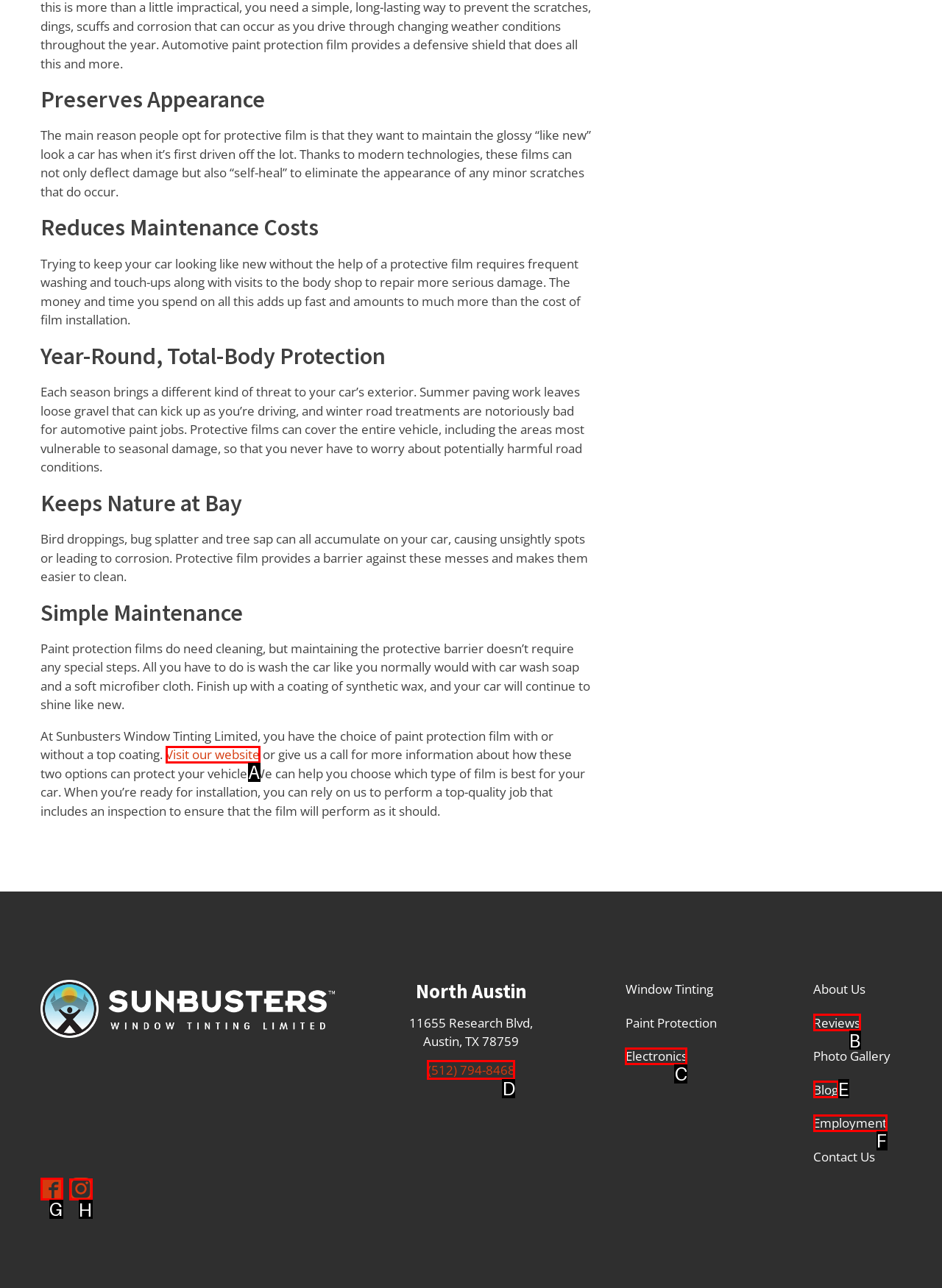Tell me which one HTML element I should click to complete the following instruction: Visit our Instagram
Answer with the option's letter from the given choices directly.

H